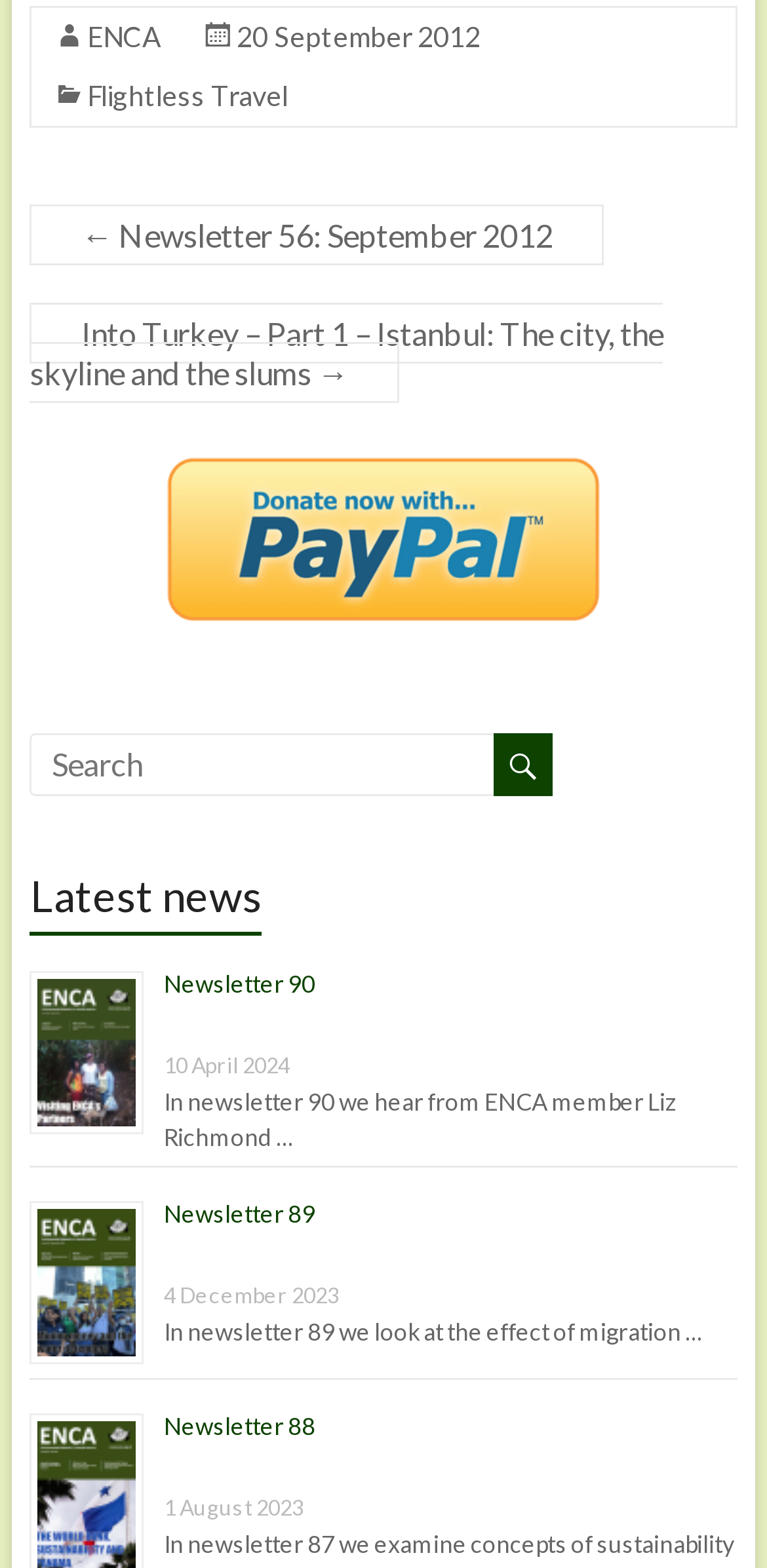Please find the bounding box coordinates of the element's region to be clicked to carry out this instruction: "Search for newsletters".

[0.039, 0.467, 0.649, 0.508]